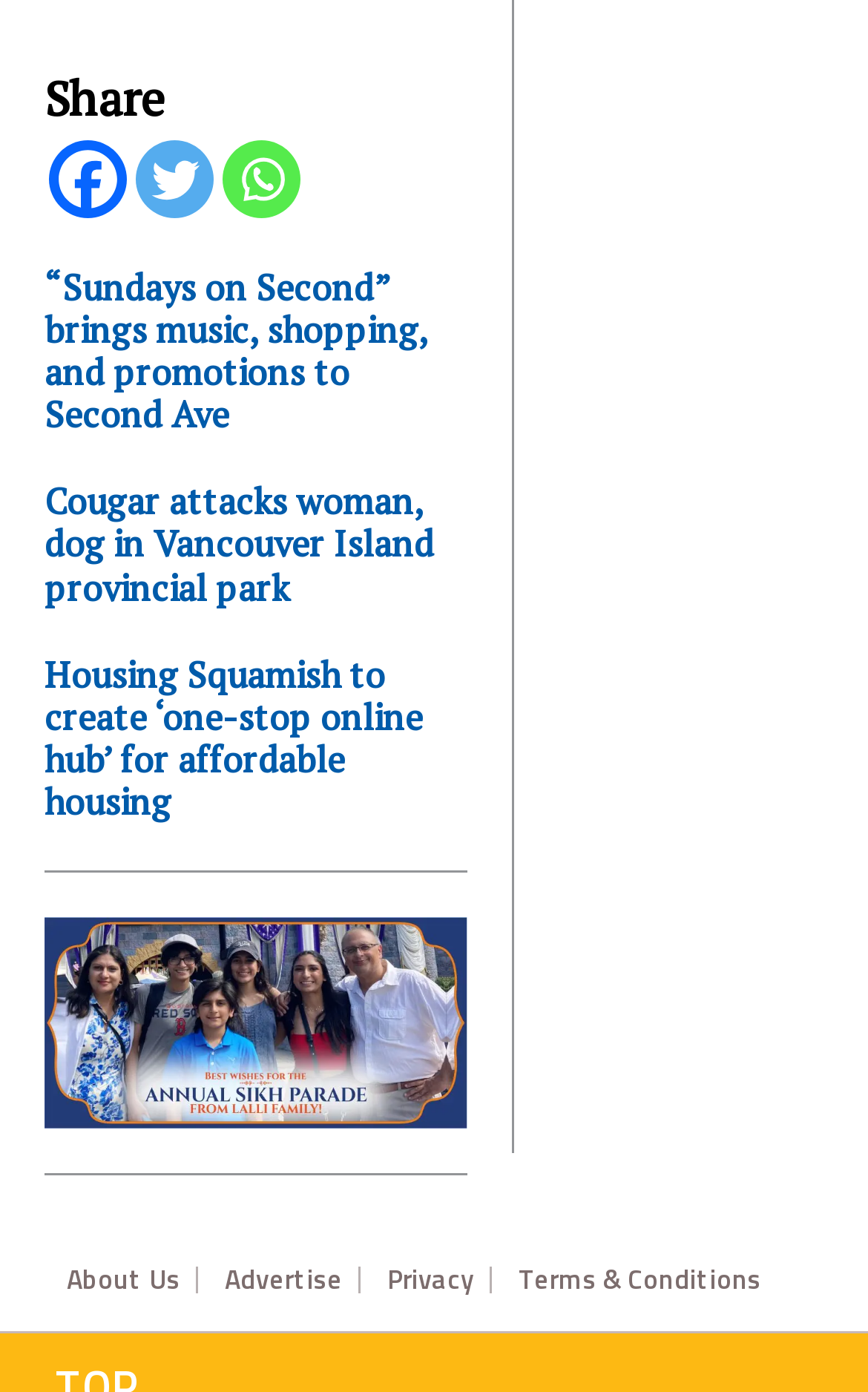How many social media platforms can you share content on?
Using the information presented in the image, please offer a detailed response to the question.

I found three link elements with text 'Facebook', 'Twitter', and 'Whatsapp' on the webpage. These are social media platforms where users can share content.